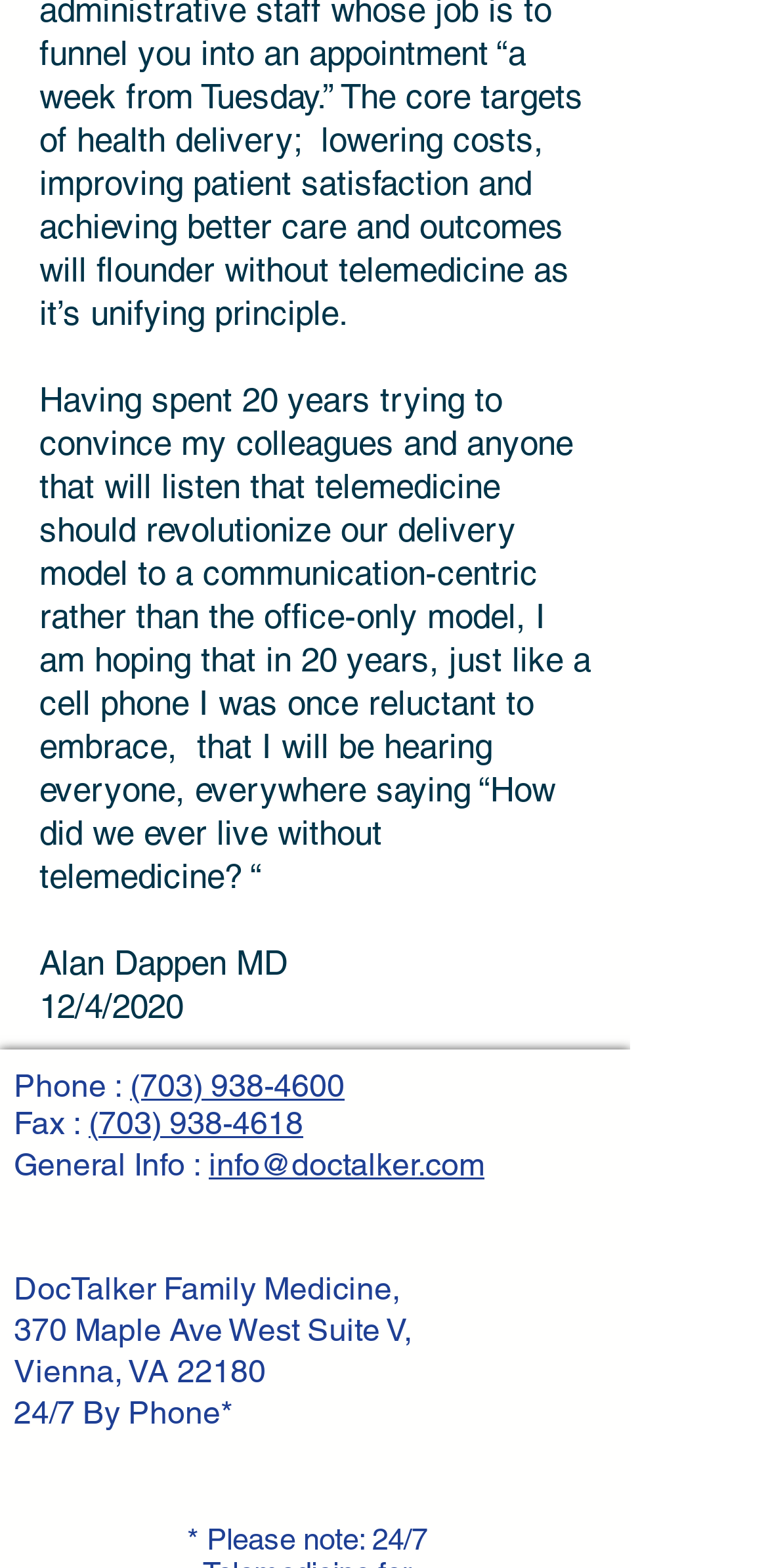Answer the question below in one word or phrase:
What is the email address for general information?

info@doctalker.com